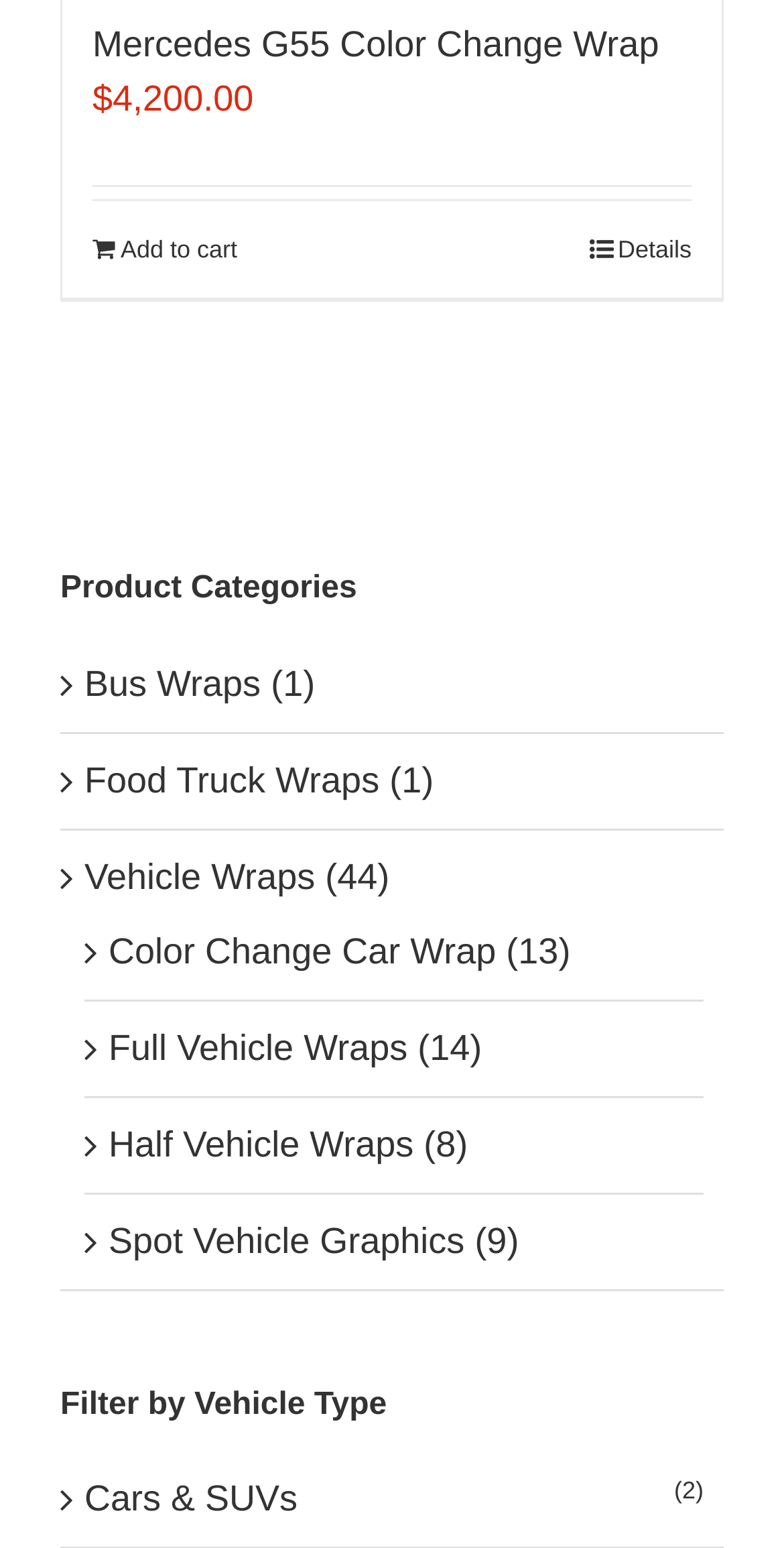How many products are related to Cars & SUVs?
Using the image, provide a detailed and thorough answer to the question.

The number of products related to Cars & SUVs can be found by looking at the StaticText element with the text '(2)' which is located next to the link 'Cars & SUVs'.